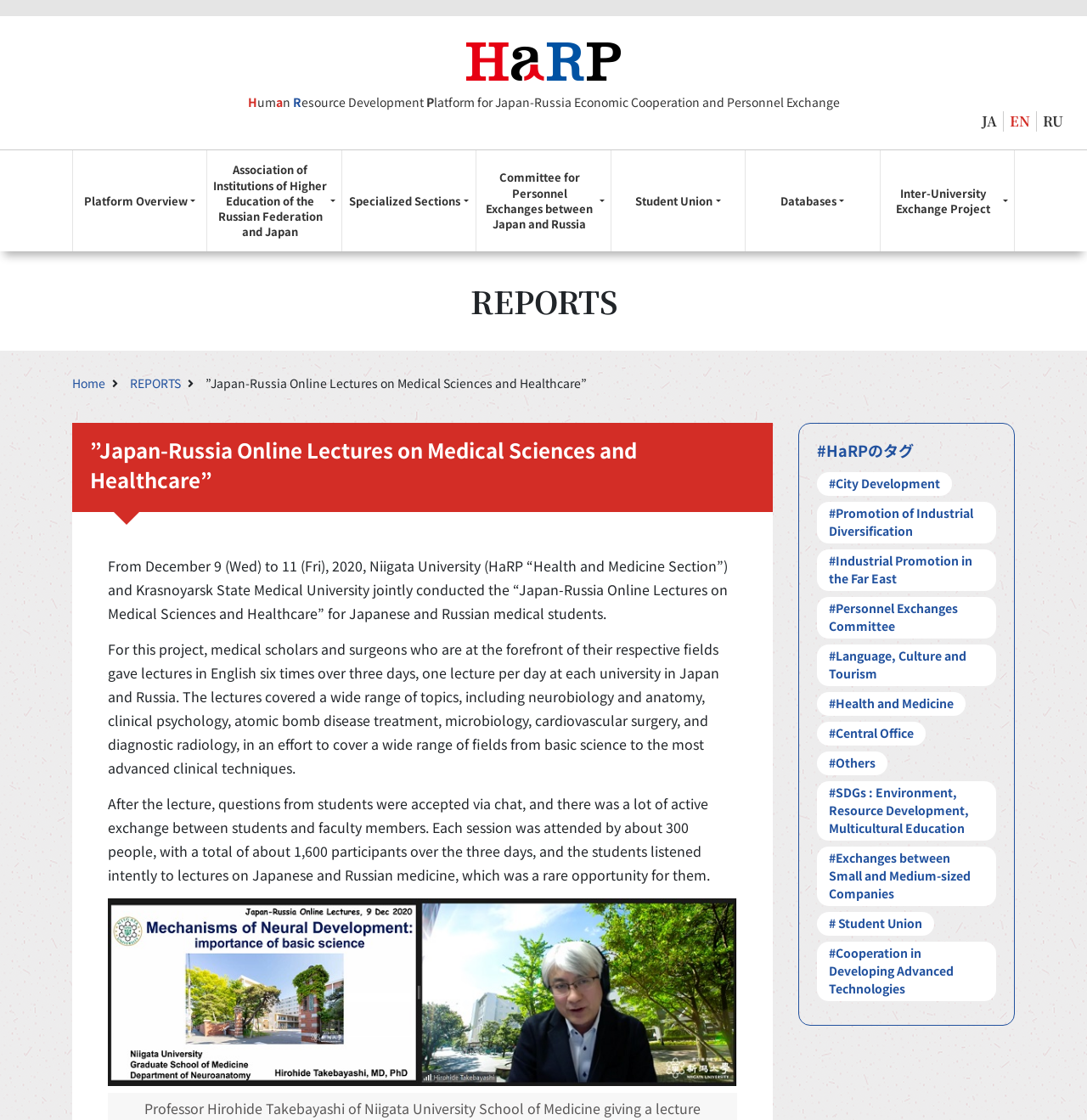Identify the bounding box coordinates for the element you need to click to achieve the following task: "Read reports". Provide the bounding box coordinates as four float numbers between 0 and 1, in the form [left, top, right, bottom].

[0.432, 0.249, 0.568, 0.288]